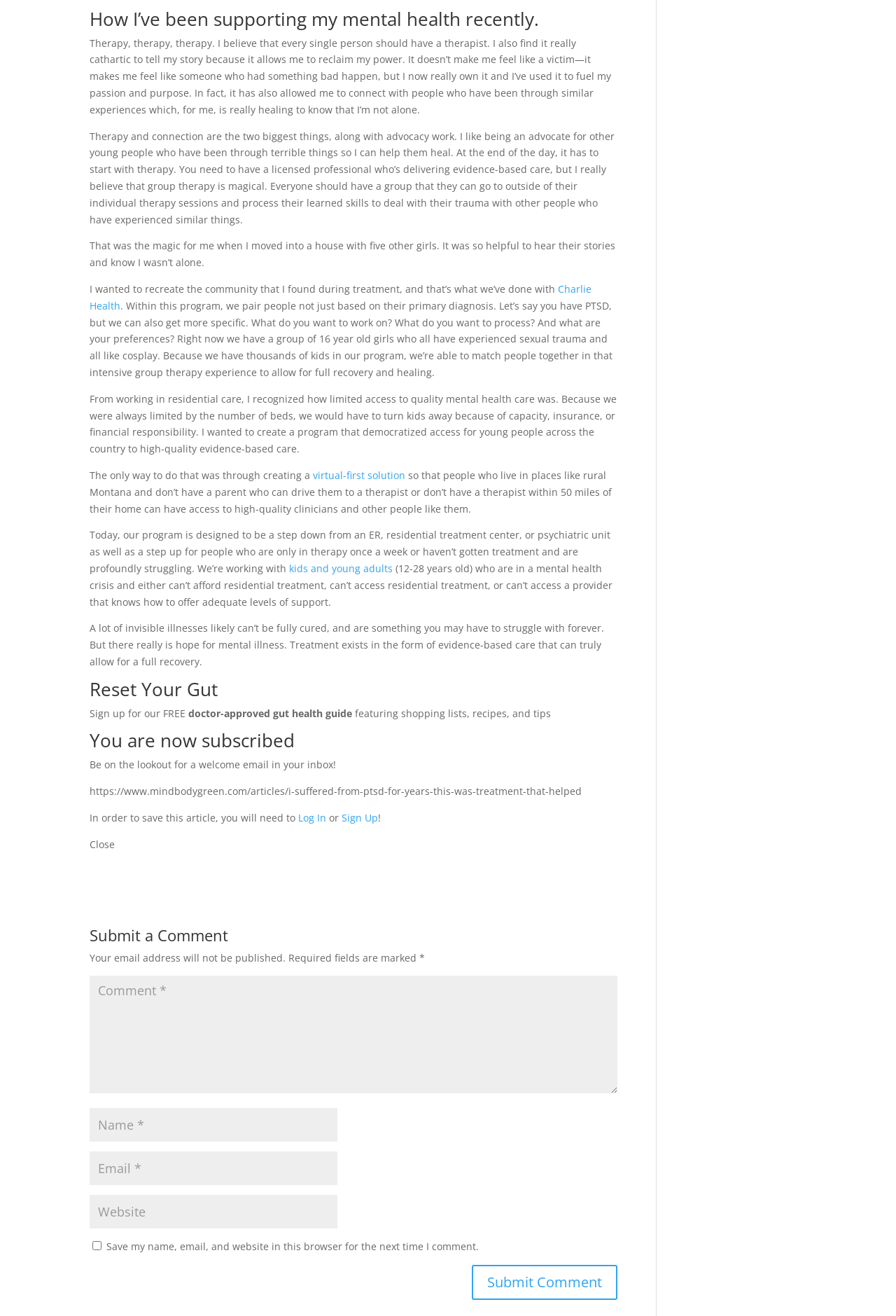Locate the bounding box coordinates of the clickable region to complete the following instruction: "Click the 'Submit Comment' button."

[0.527, 0.961, 0.689, 0.988]